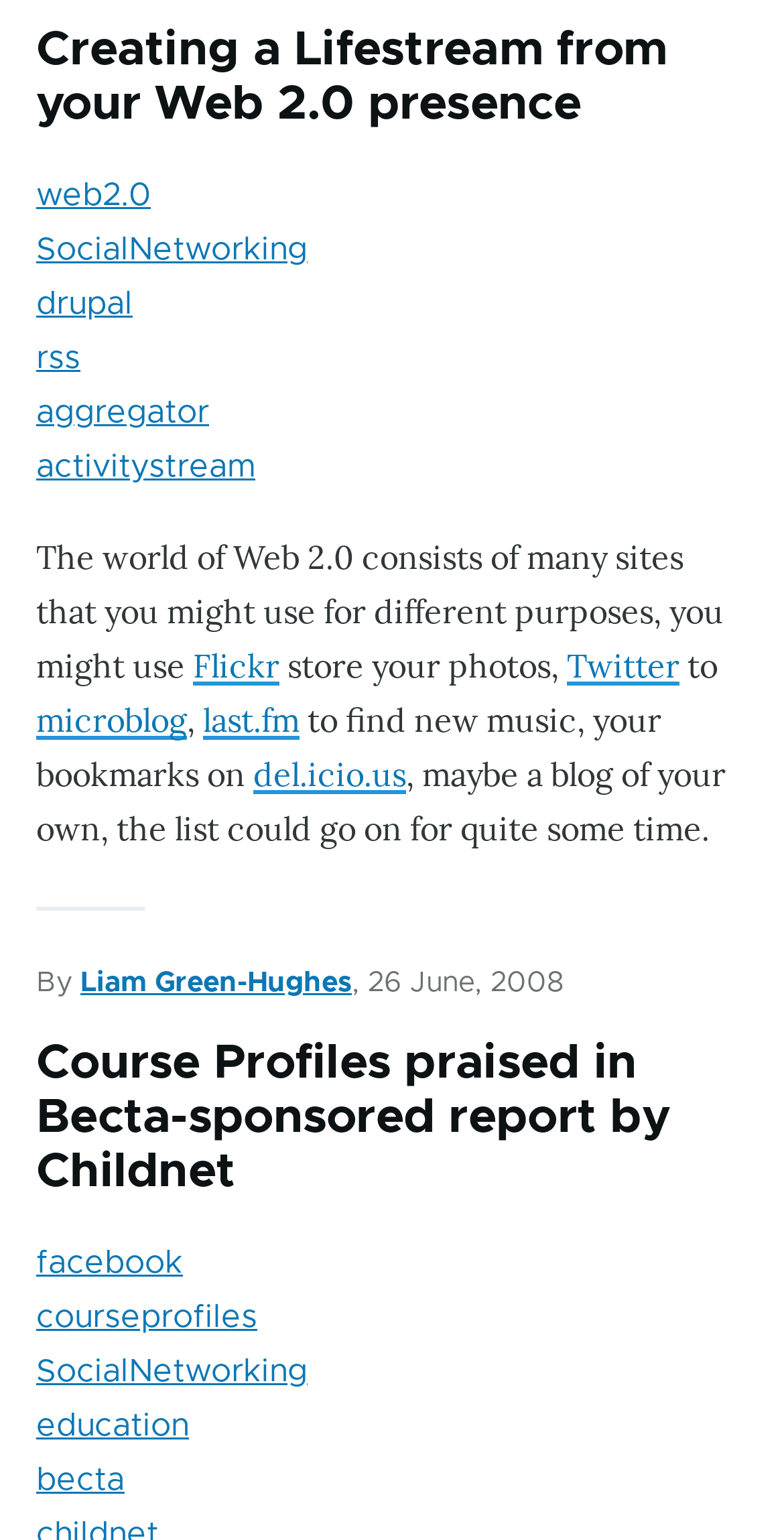Give a one-word or short phrase answer to the question: 
How many social networking sites are mentioned on the webpage?

4